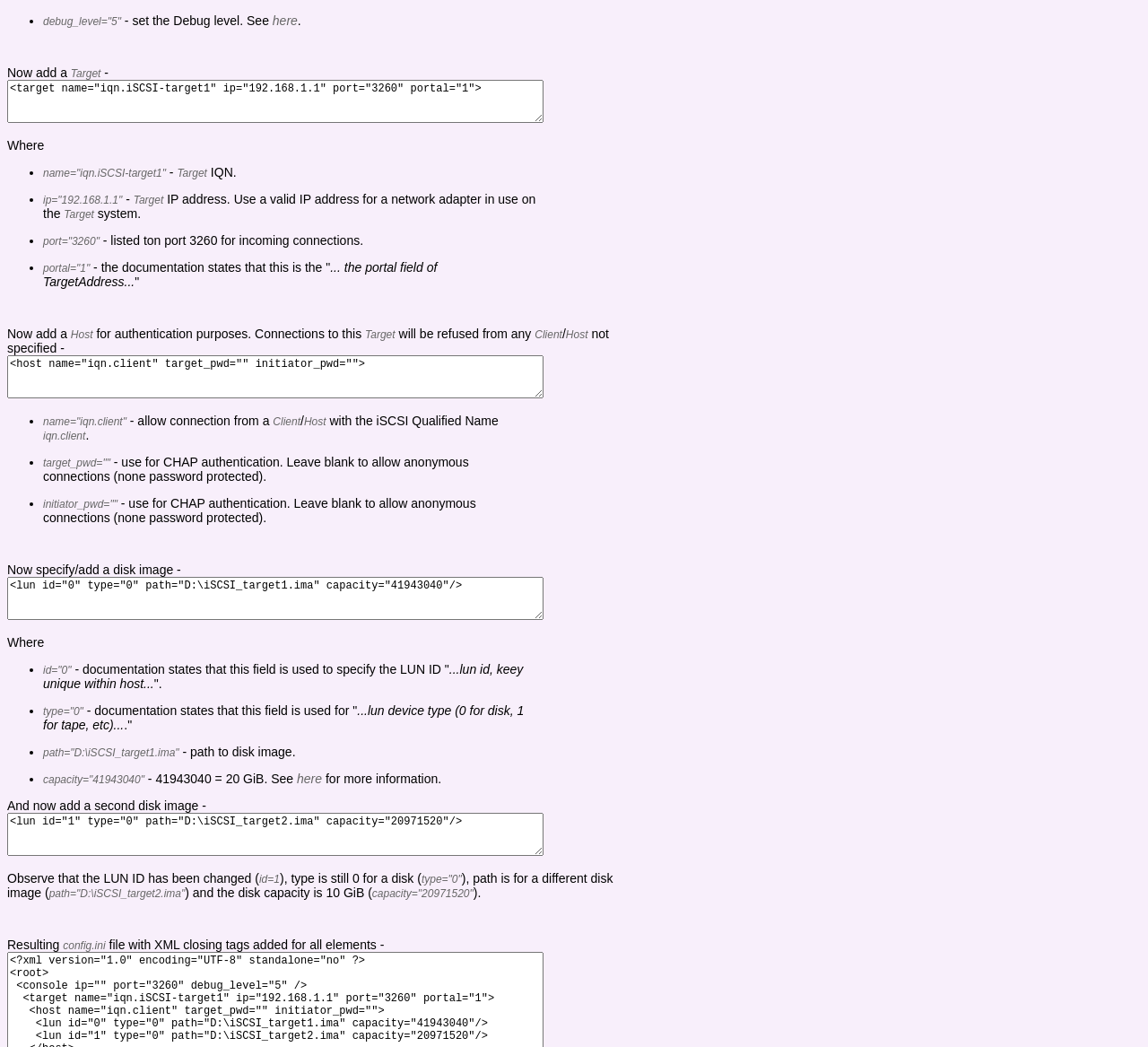Bounding box coordinates are specified in the format (top-left x, top-left y, bottom-right x, bottom-right y). All values are floating point numbers bounded between 0 and 1. Please provide the bounding box coordinate of the region this sentence describes: here

[0.259, 0.737, 0.281, 0.75]